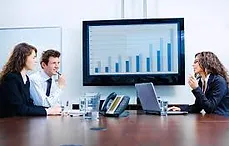Review the image closely and give a comprehensive answer to the question: What is displayed on the large screen?

The large screen in the background of the image displays a bar graph with ascending values, suggesting a focus on performance metrics or financial analysis during the business meeting.